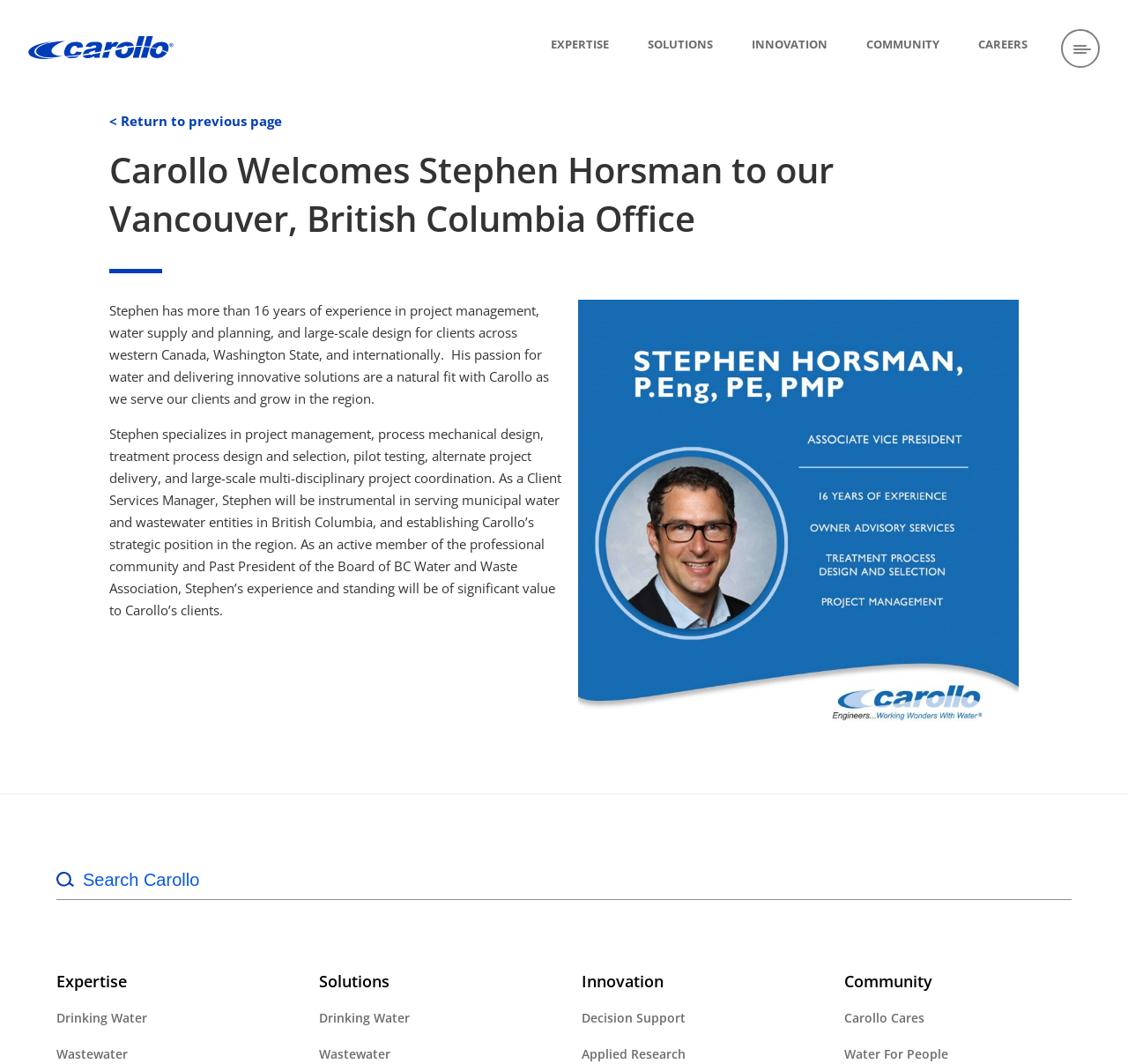Please find the bounding box coordinates of the clickable region needed to complete the following instruction: "Search in https://carollo.com/". The bounding box coordinates must consist of four float numbers between 0 and 1, i.e., [left, top, right, bottom].

[0.05, 0.809, 0.95, 0.846]